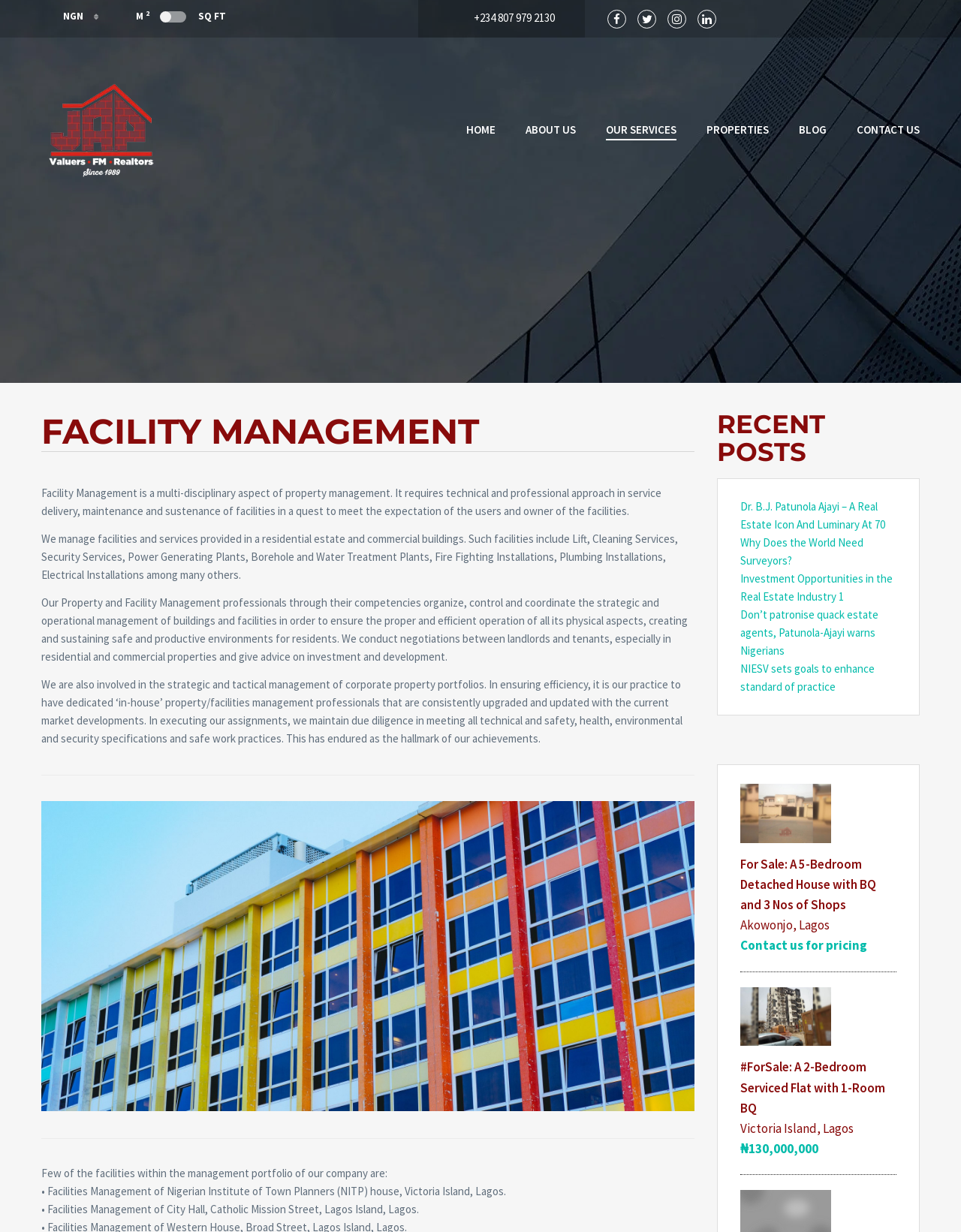Find the bounding box coordinates for the area you need to click to carry out the instruction: "Read the recent post about Dr. B.J. Patunola Ajayi". The coordinates should be four float numbers between 0 and 1, indicated as [left, top, right, bottom].

[0.77, 0.405, 0.921, 0.431]